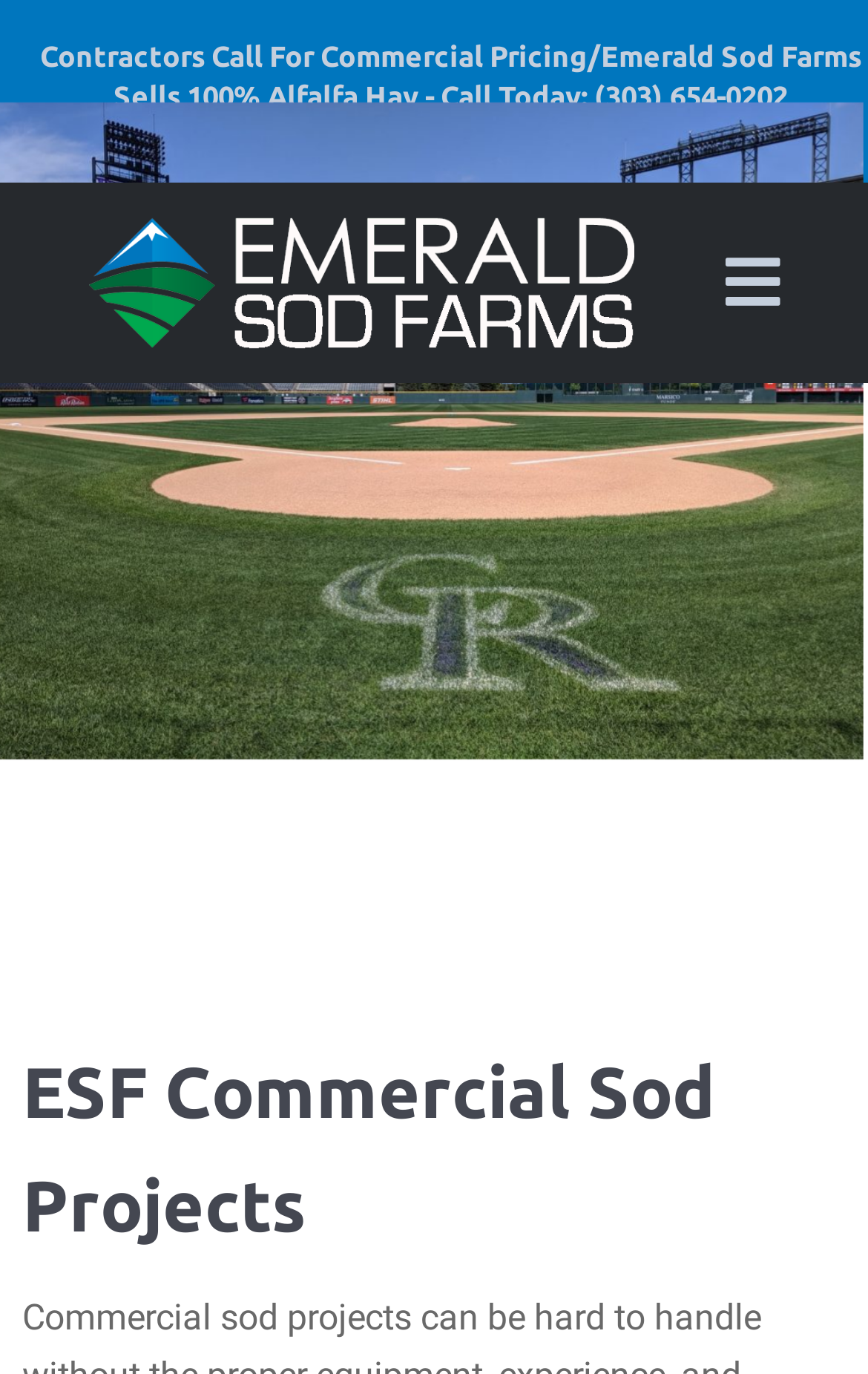Identify the webpage's primary heading and generate its text.

Commercial Sod Projects